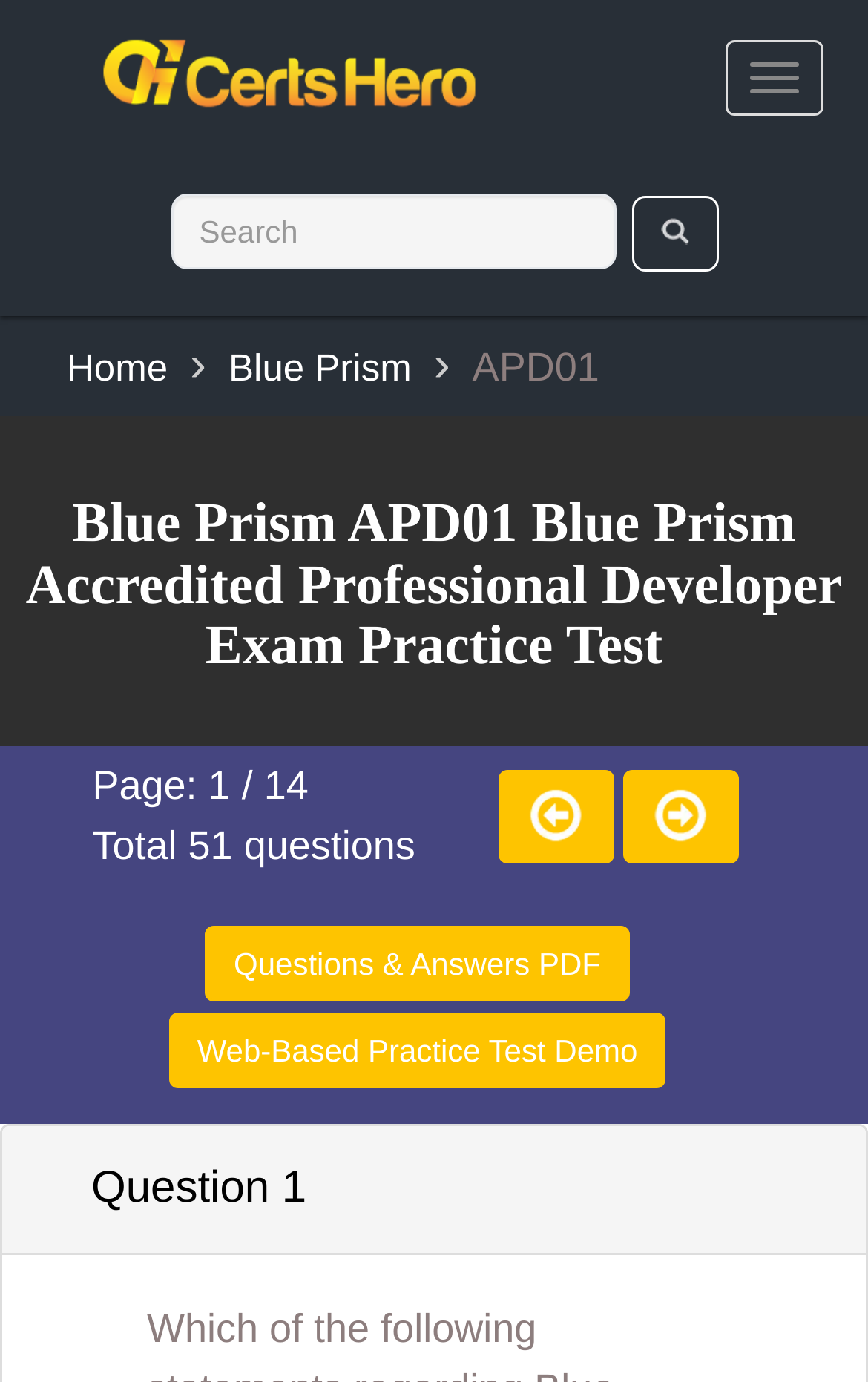What is the function of the button with the text 'search'?
We need a detailed and meticulous answer to the question.

I found the answer by looking at the button with the text 'search' and the textbox with the placeholder 'Search' which indicates that the button is used to search for something.